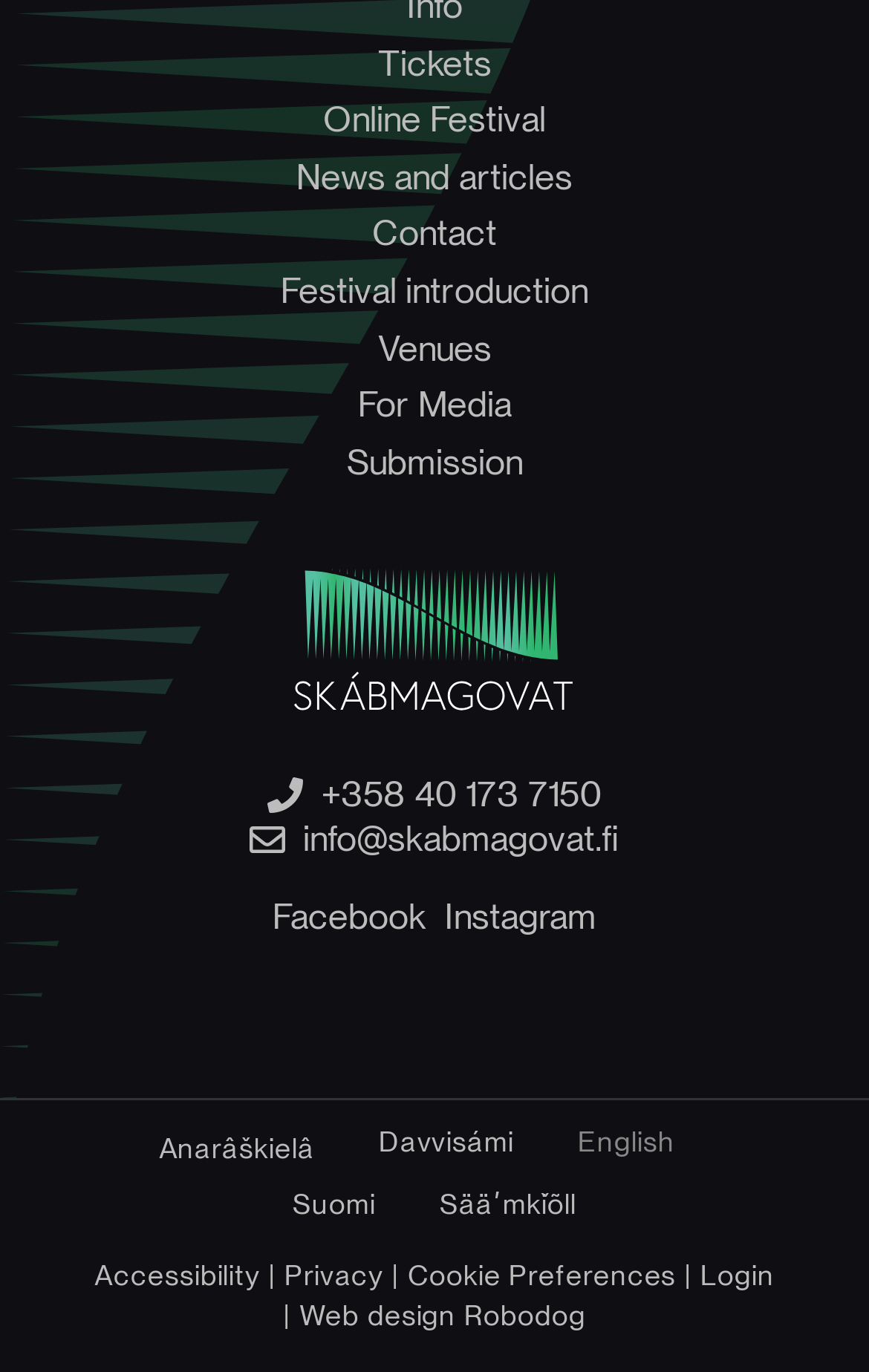Using the information shown in the image, answer the question with as much detail as possible: How many social media links are on the website?

There are two social media links on the website, one for Facebook and one for Instagram, located at the top right corner of the webpage.